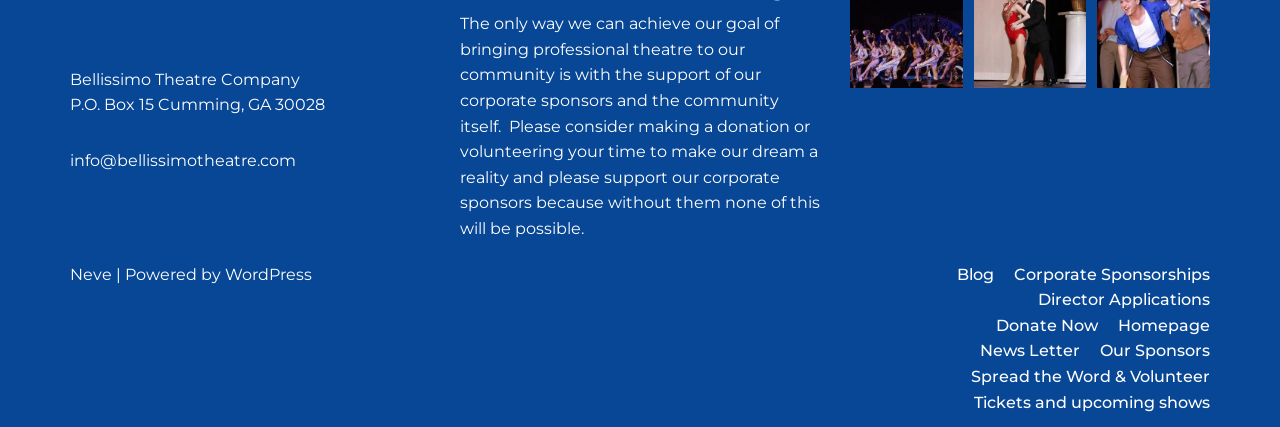Please analyze the image and provide a thorough answer to the question:
What is the address of Bellissimo Theatre Company?

The address can be found in the top section of the webpage, where the company's contact information is listed.